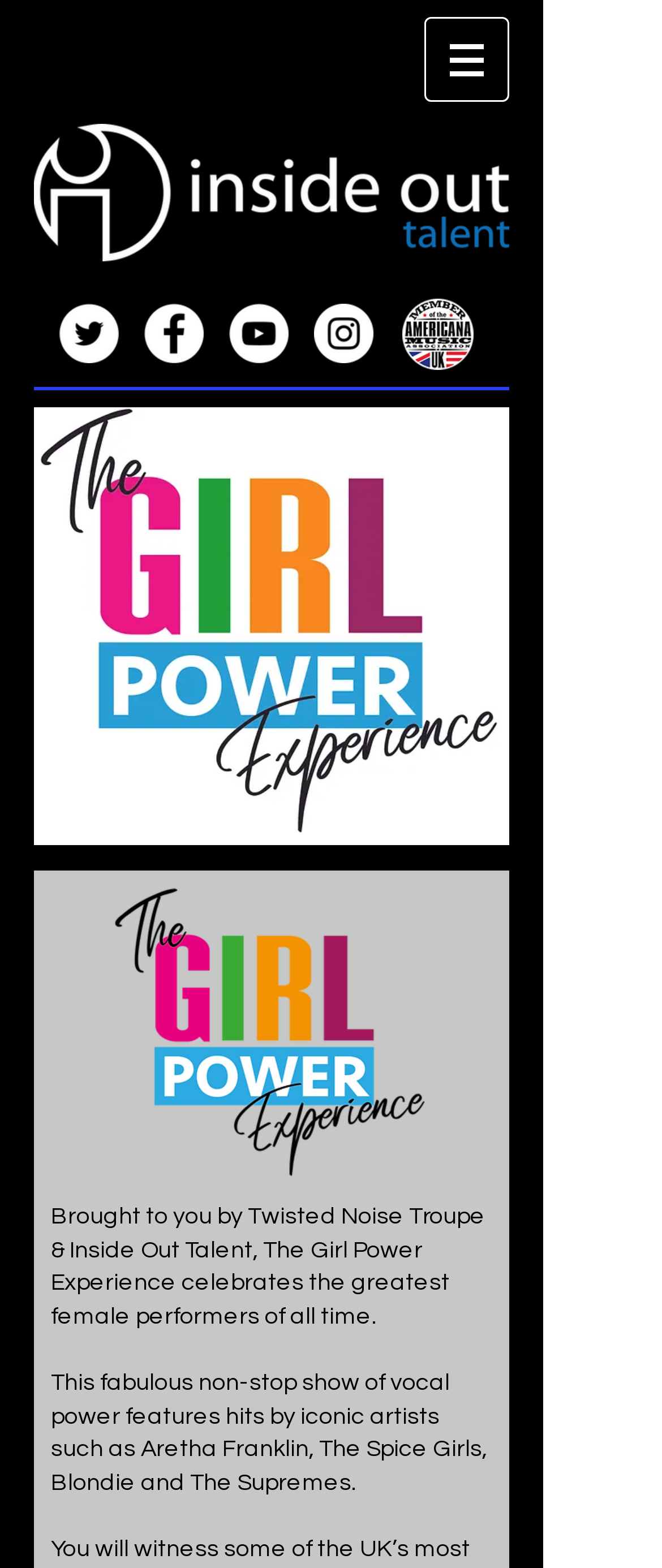With reference to the image, please provide a detailed answer to the following question: What is the genre of music featured in the show?

I found the answer by looking at the static text element which has a description 'This fabulous non-stop show of vocal power features hits by iconic artists...'. This text suggests that the show features vocal power music.